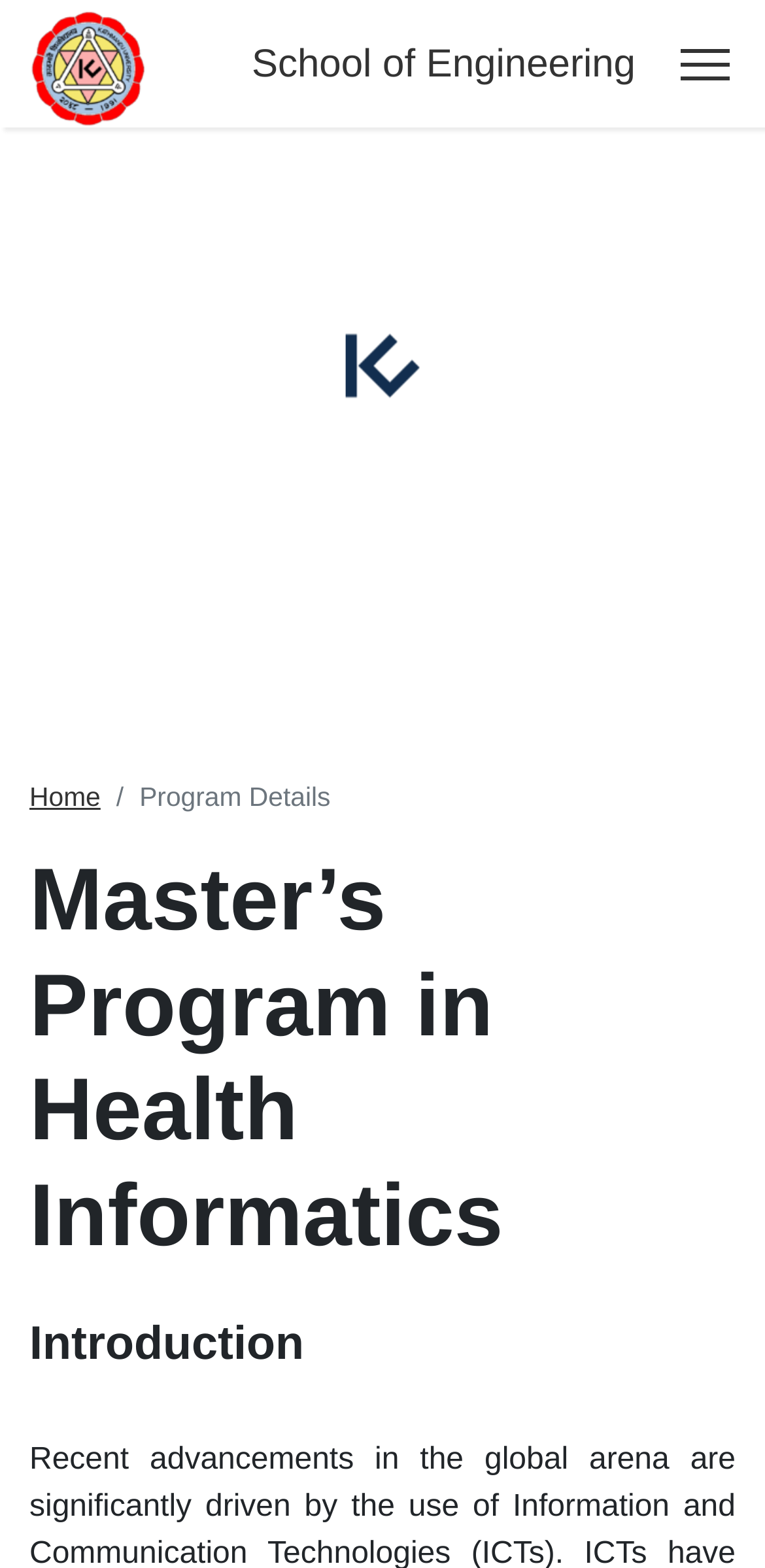Identify the first-level heading on the webpage and generate its text content.

Master’s Program in Health Informatics